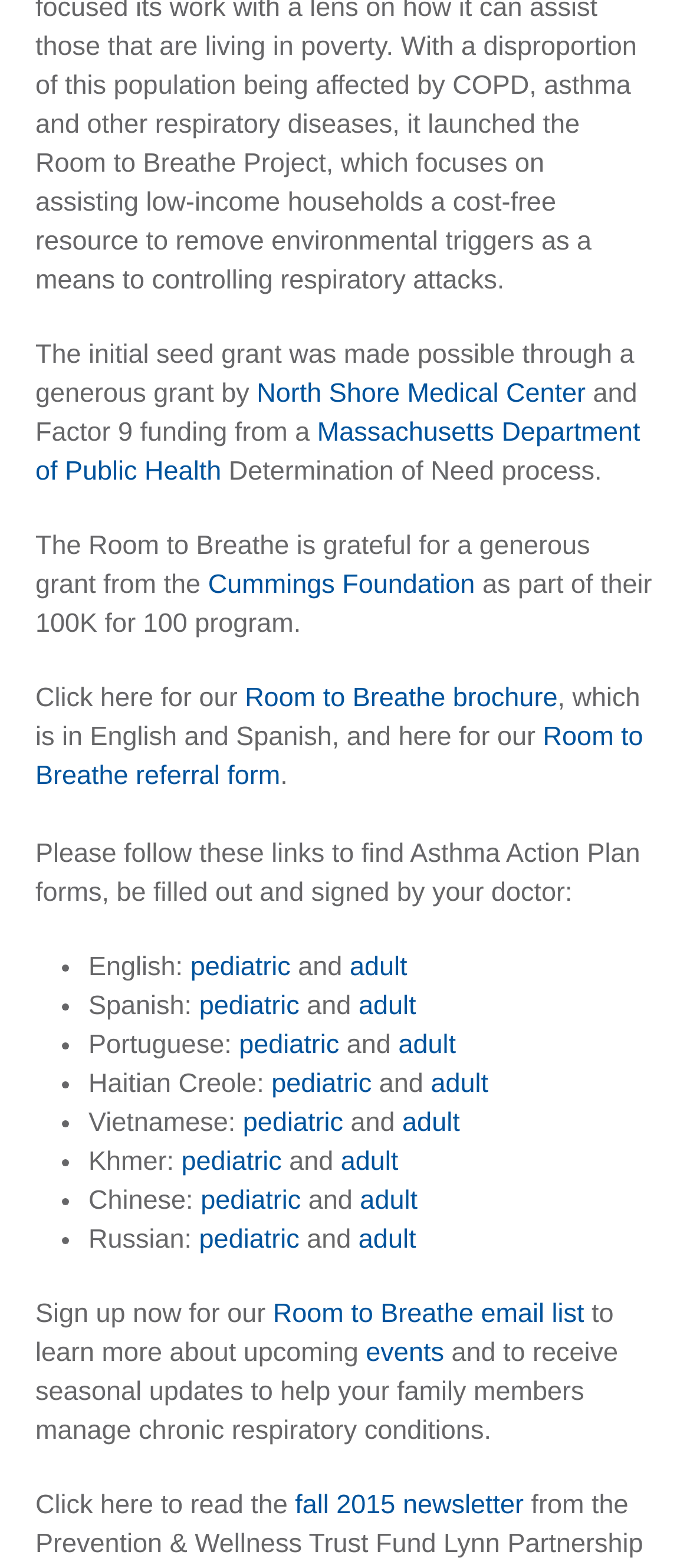Please mark the clickable region by giving the bounding box coordinates needed to complete this instruction: "Sign up for the Room to Breathe email list".

[0.396, 0.828, 0.847, 0.848]